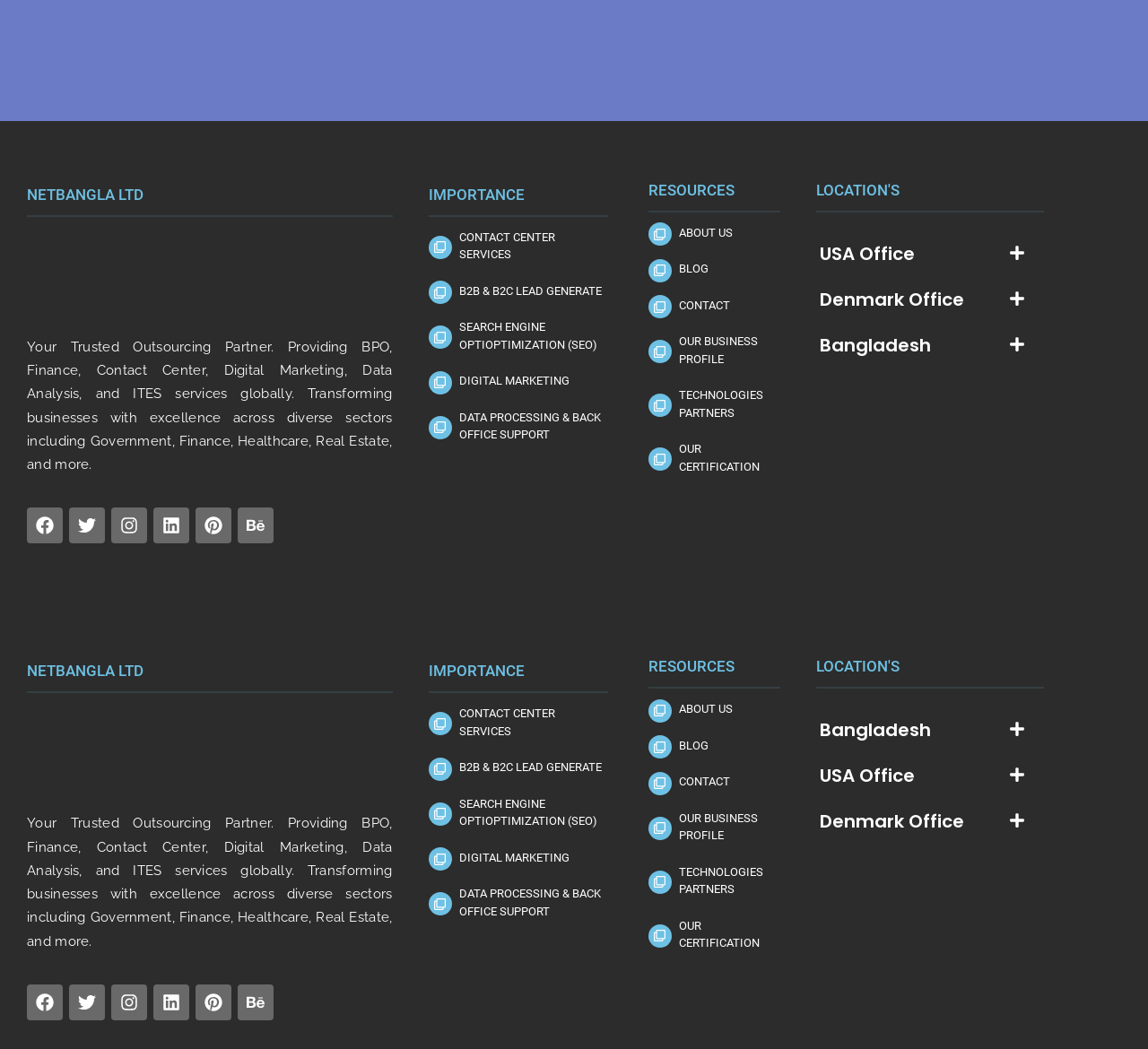Predict the bounding box coordinates of the UI element that matches this description: "b2b & b2c lead generate". The coordinates should be in the format [left, top, right, bottom] with each value between 0 and 1.

[0.4, 0.271, 0.524, 0.284]